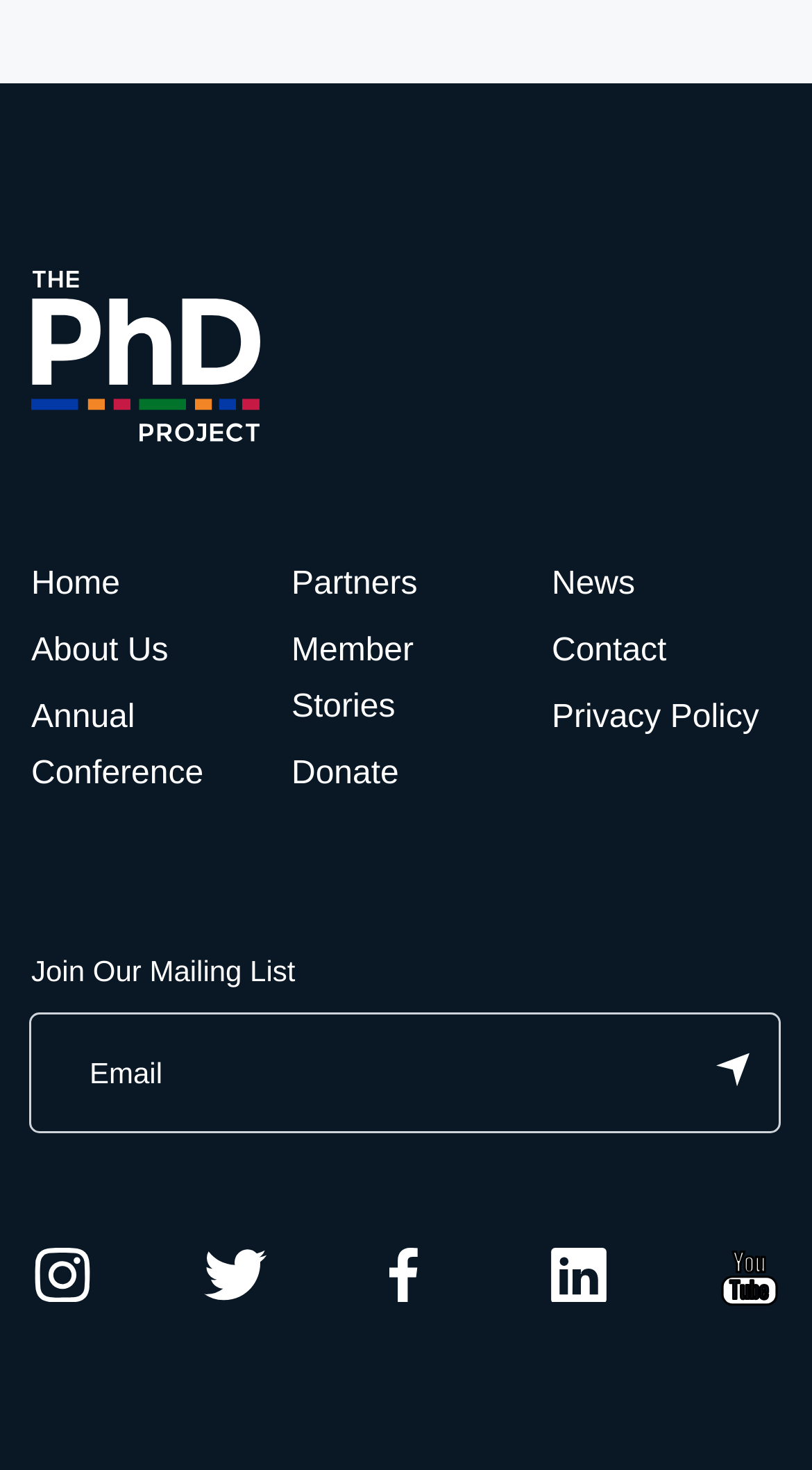How many social media links are there?
Could you answer the question in a detailed manner, providing as much information as possible?

I counted the number of link elements with image children at the bottom of the page, which are likely social media links.